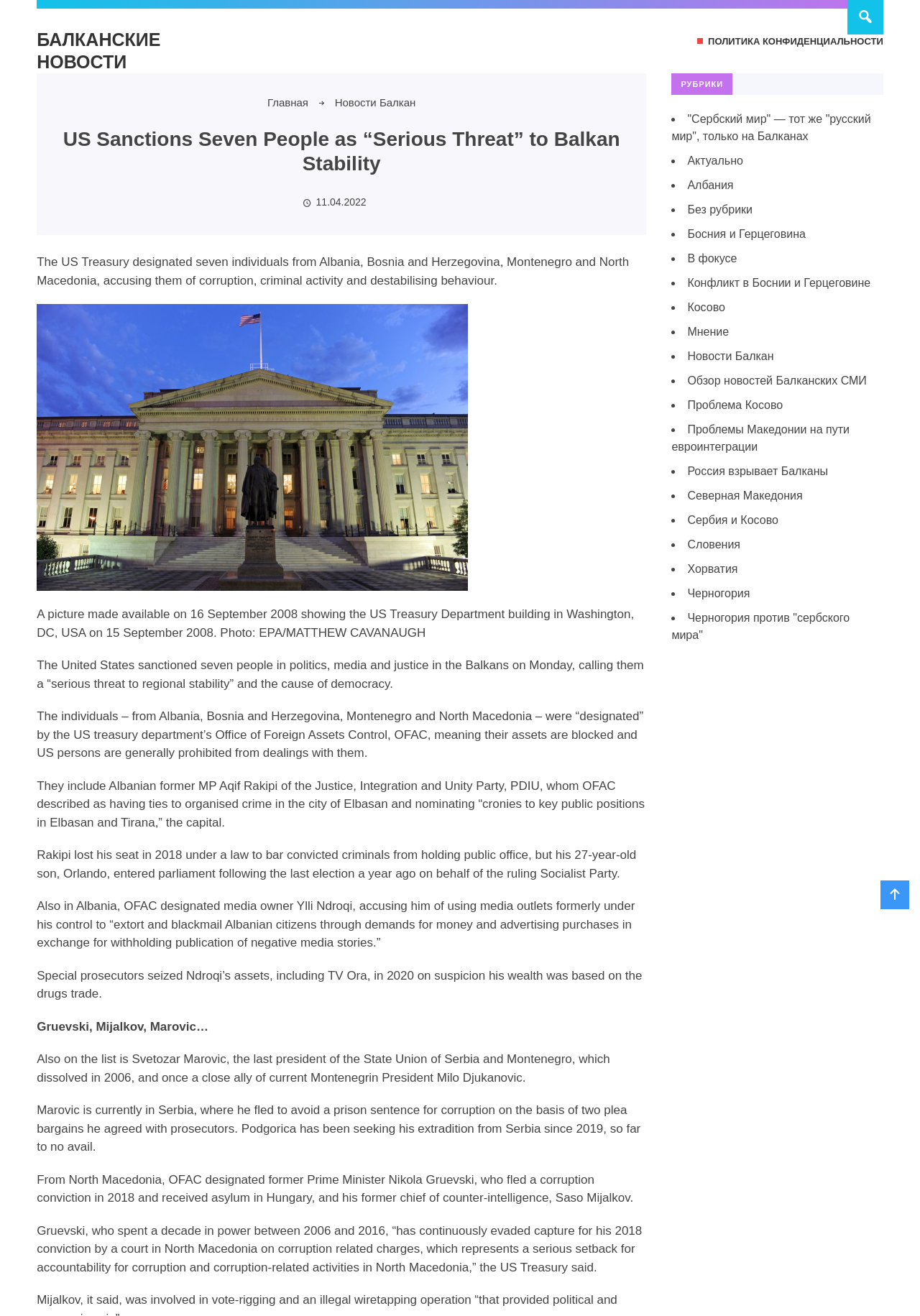Please identify the bounding box coordinates of where to click in order to follow the instruction: "Read the article by Robert Hoberman".

None